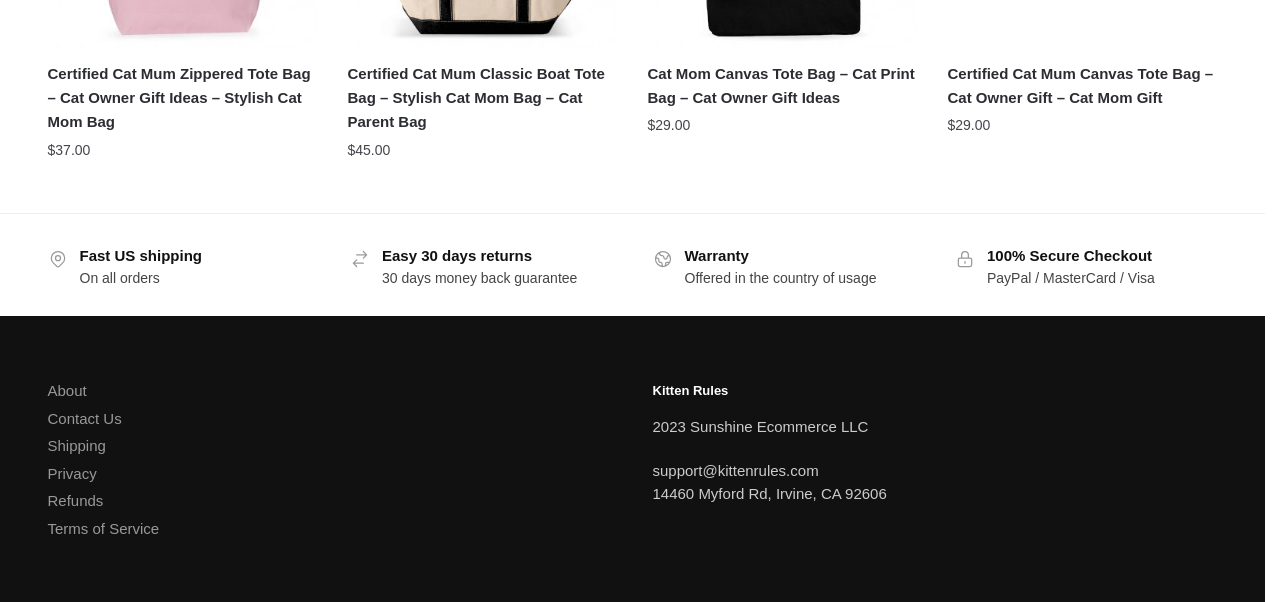Please identify the bounding box coordinates of the element's region that I should click in order to complete the following instruction: "View details of Certified Cat Mum Zippered Tote Bag". The bounding box coordinates consist of four float numbers between 0 and 1, i.e., [left, top, right, bottom].

[0.037, 0.091, 0.248, 0.212]